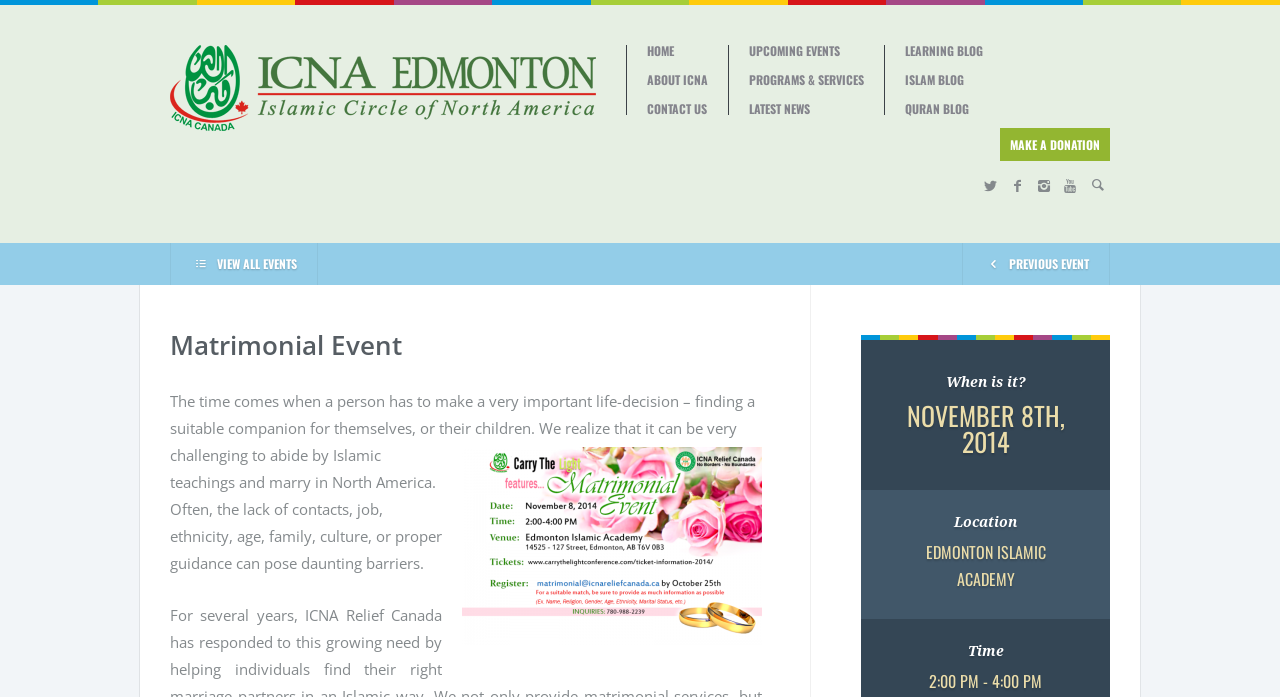Please find the bounding box coordinates of the element that needs to be clicked to perform the following instruction: "view all events". The bounding box coordinates should be four float numbers between 0 and 1, represented as [left, top, right, bottom].

[0.133, 0.349, 0.248, 0.409]